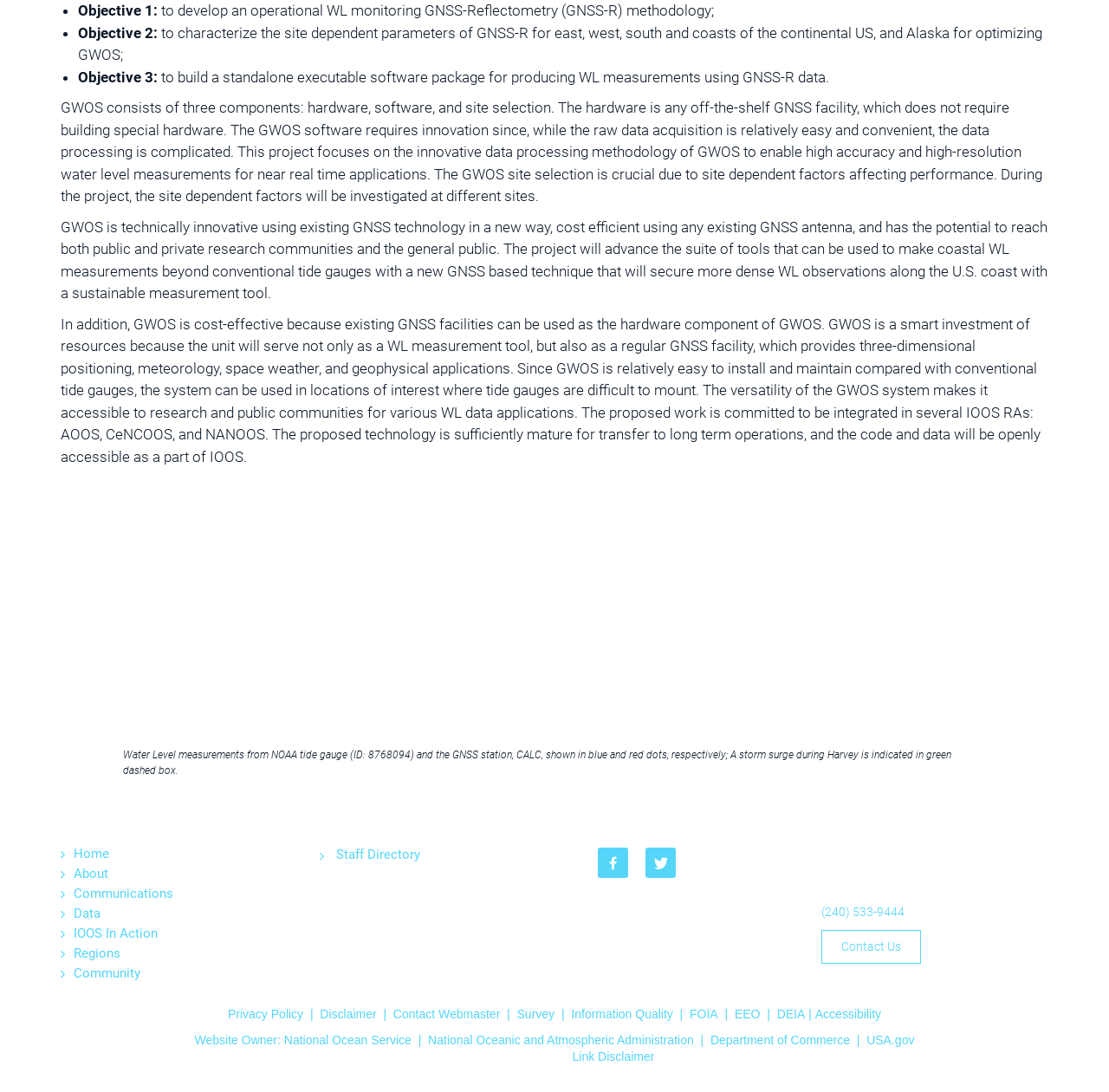Please locate the bounding box coordinates of the element's region that needs to be clicked to follow the instruction: "Read the 'Privacy Policy'". The bounding box coordinates should be provided as four float numbers between 0 and 1, i.e., [left, top, right, bottom].

[0.205, 0.922, 0.274, 0.935]